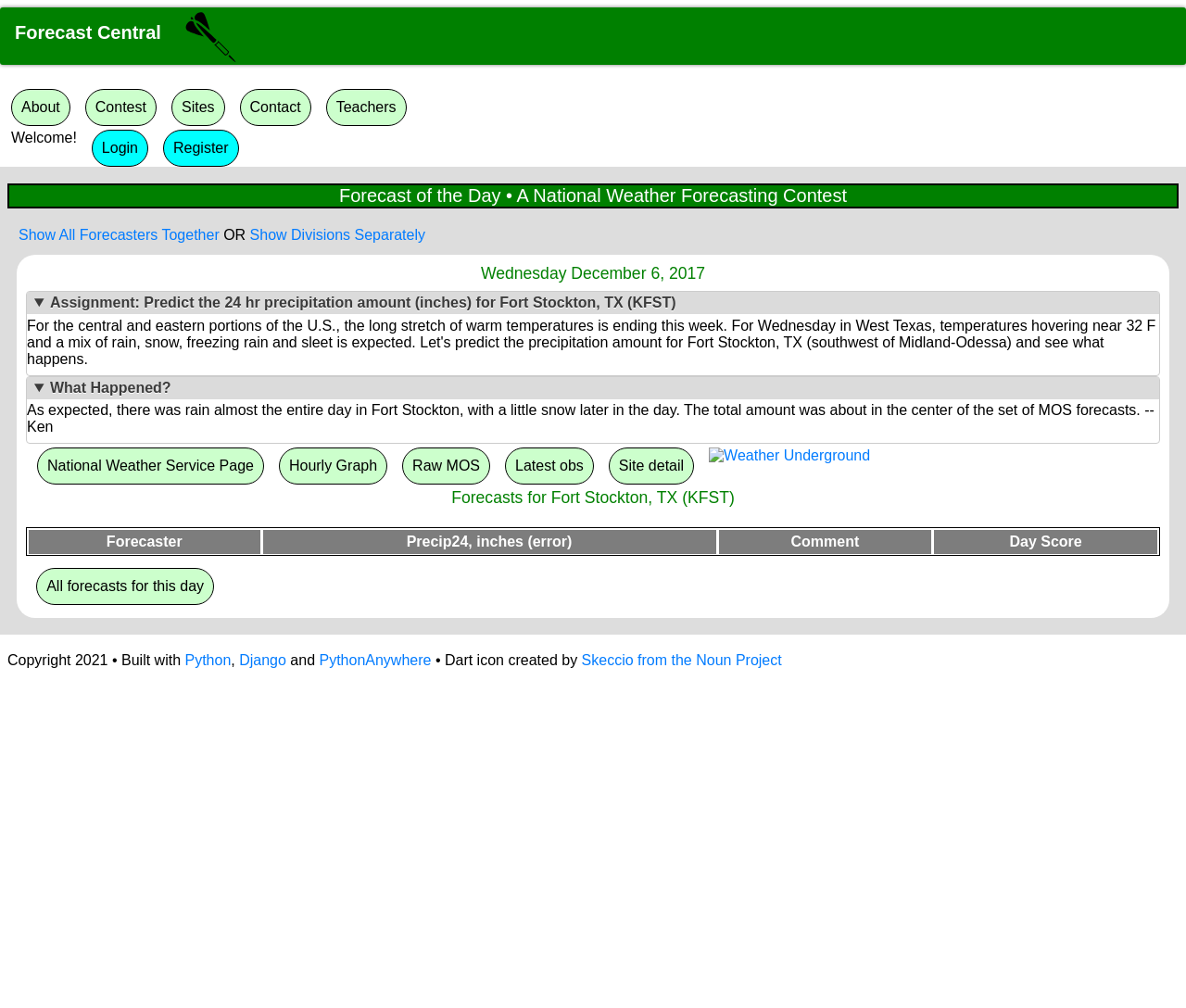Given the element description: "Show Divisions Separately", predict the bounding box coordinates of the UI element it refers to, using four float numbers between 0 and 1, i.e., [left, top, right, bottom].

[0.211, 0.225, 0.359, 0.241]